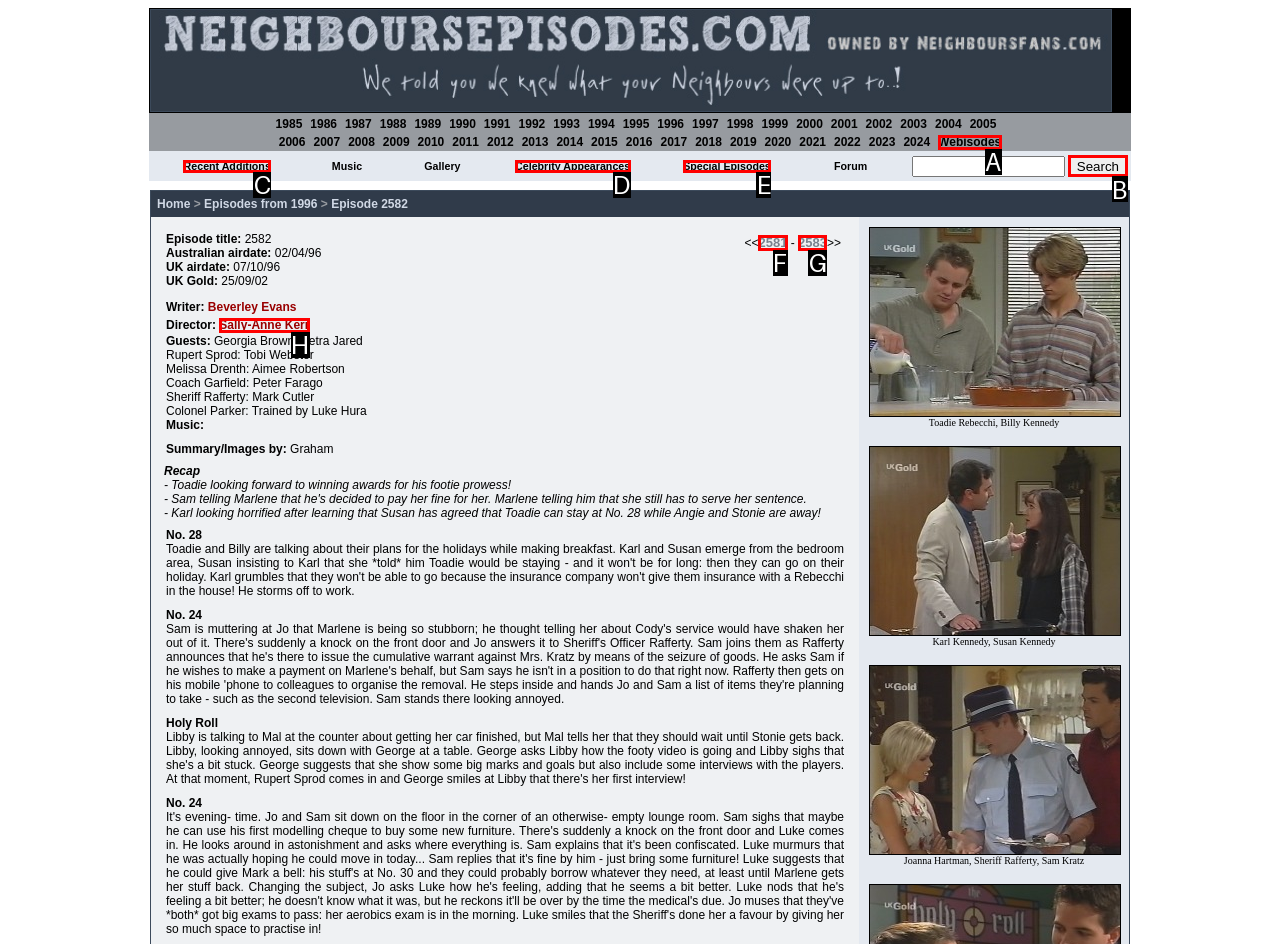Match the HTML element to the description: Webisodes. Answer with the letter of the correct option from the provided choices.

A